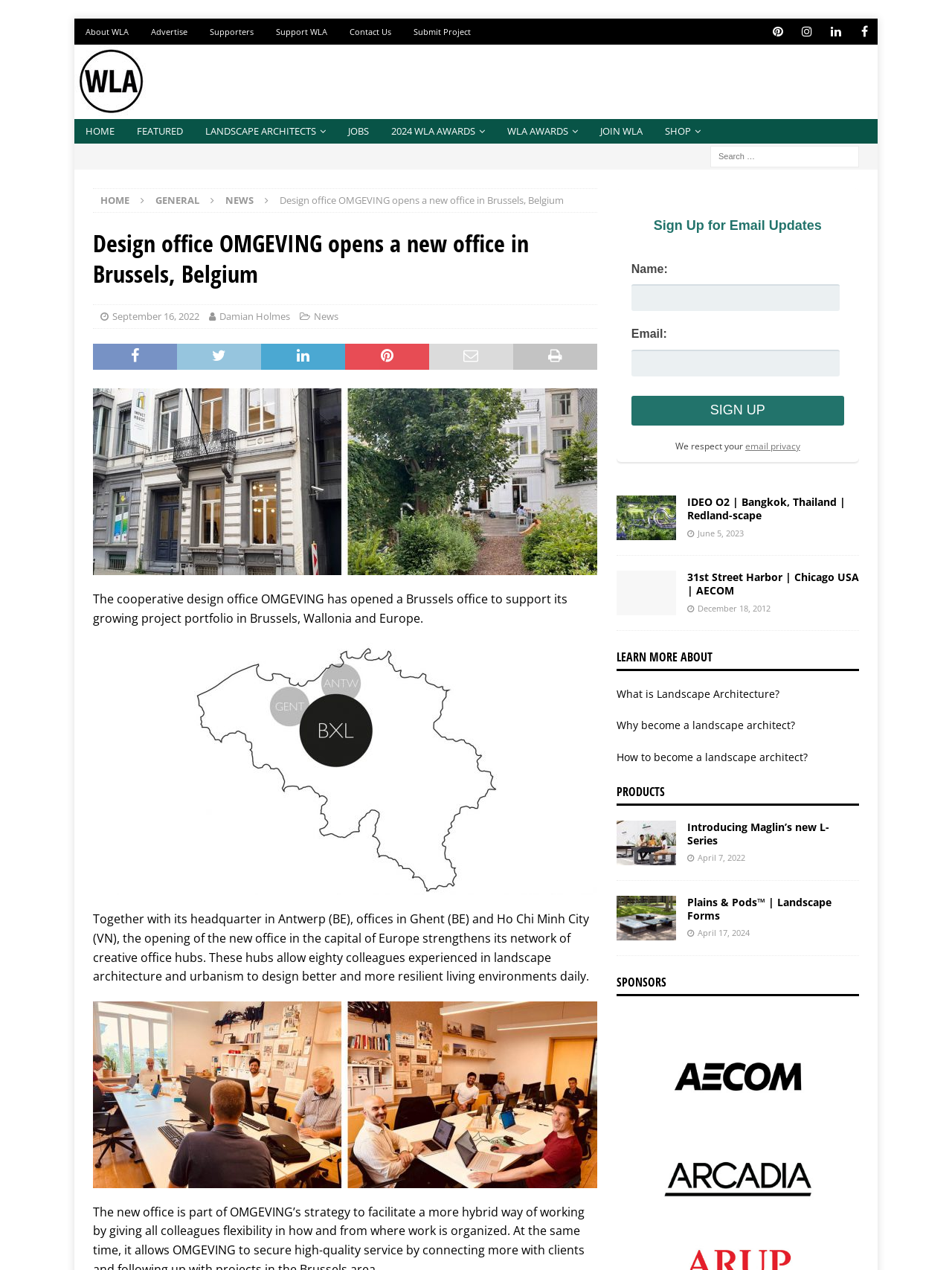What is the purpose of the new office in Brussels?
Please look at the screenshot and answer in one word or a short phrase.

To support growing project portfolio